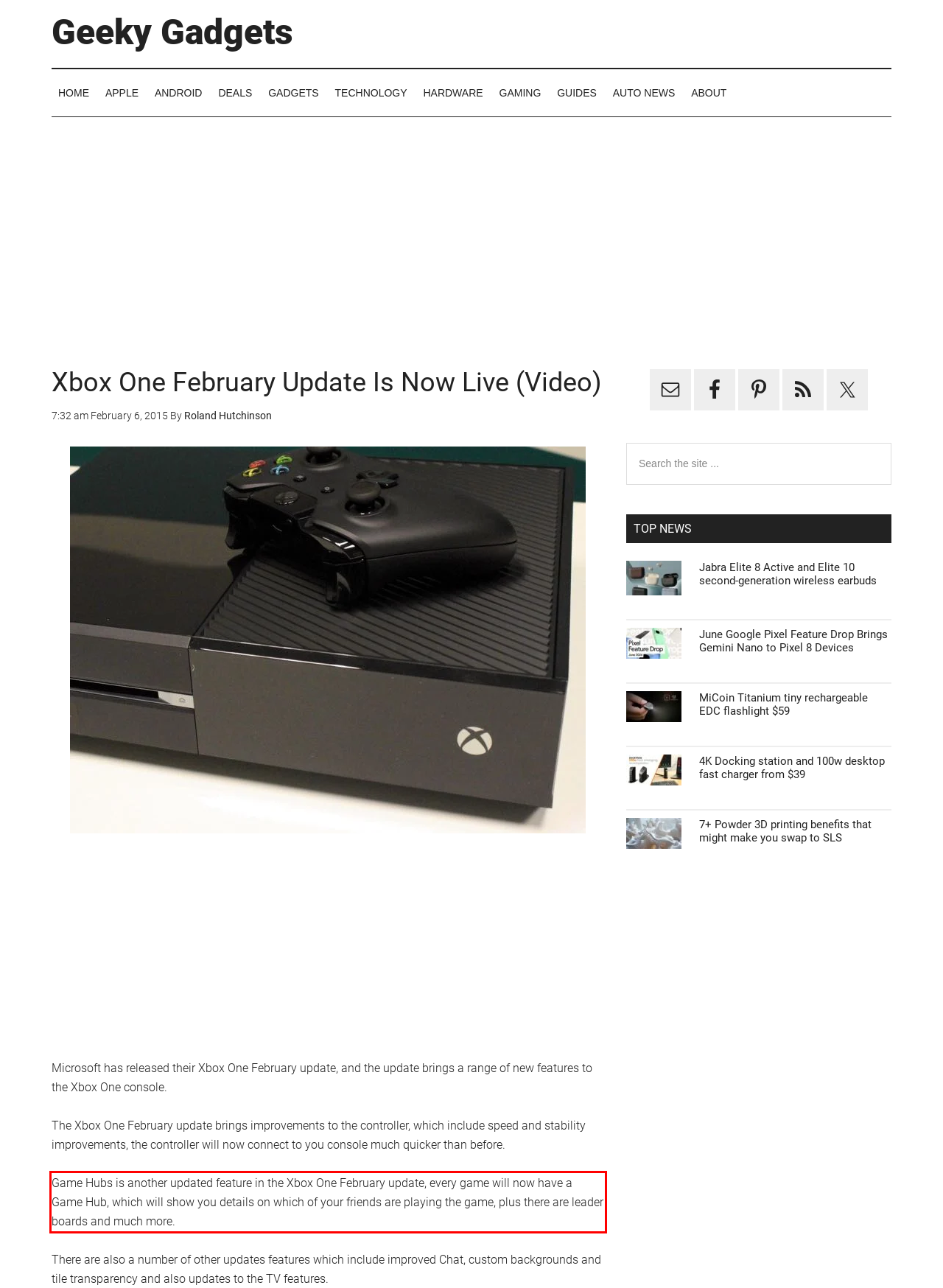Please identify the text within the red rectangular bounding box in the provided webpage screenshot.

Game Hubs is another updated feature in the Xbox One February update, every game will now have a Game Hub, which will show you details on which of your friends are playing the game, plus there are leader boards and much more.